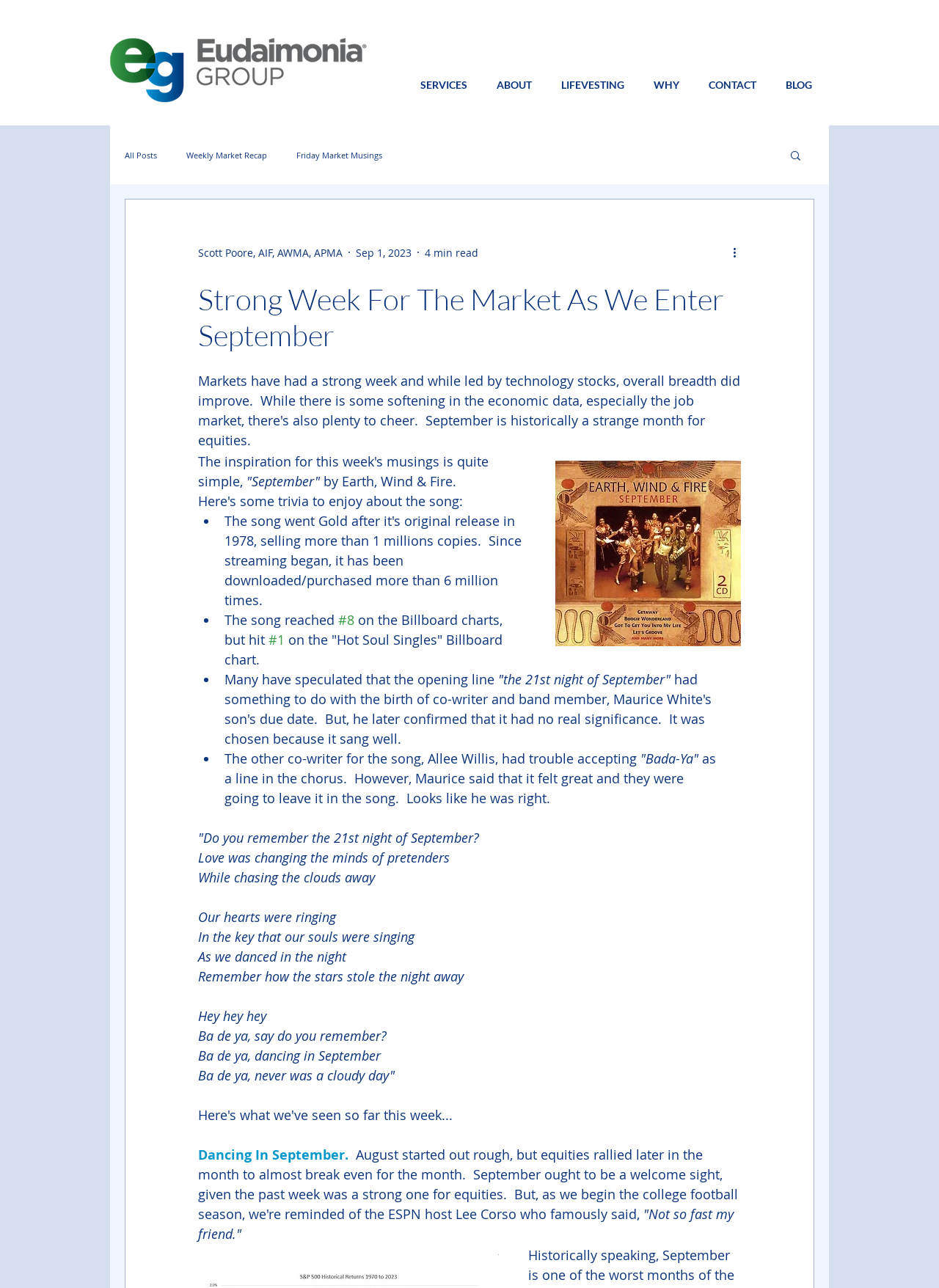Locate the bounding box coordinates of the clickable region to complete the following instruction: "Read about What You’ll Learn in Phlebotomy Courses."

None